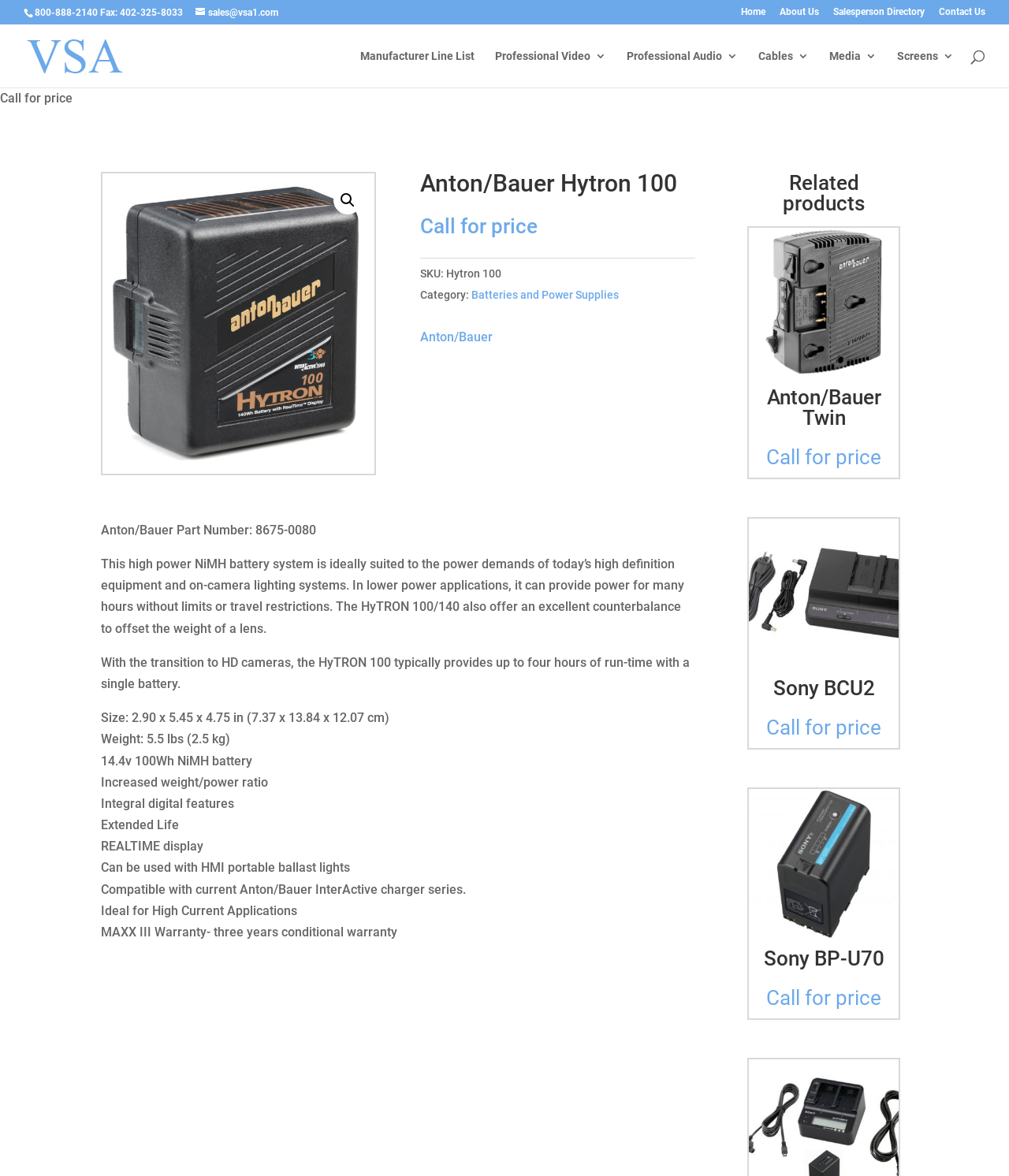Determine the bounding box coordinates of the element that should be clicked to execute the following command: "Click the 'Home' link".

[0.734, 0.006, 0.759, 0.02]